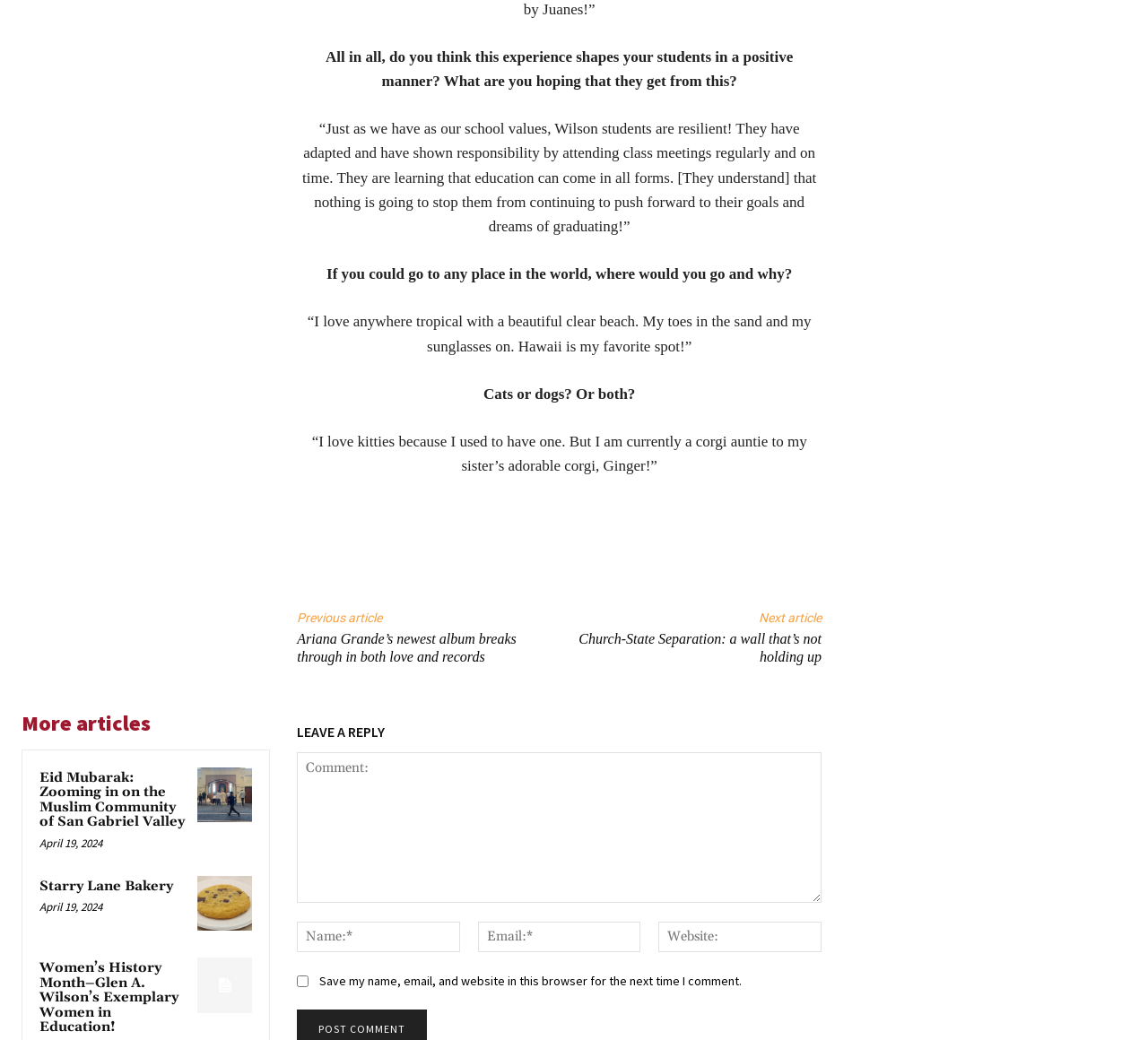Please locate the bounding box coordinates of the element that needs to be clicked to achieve the following instruction: "Click the previous article link". The coordinates should be four float numbers between 0 and 1, i.e., [left, top, right, bottom].

[0.259, 0.587, 0.333, 0.601]